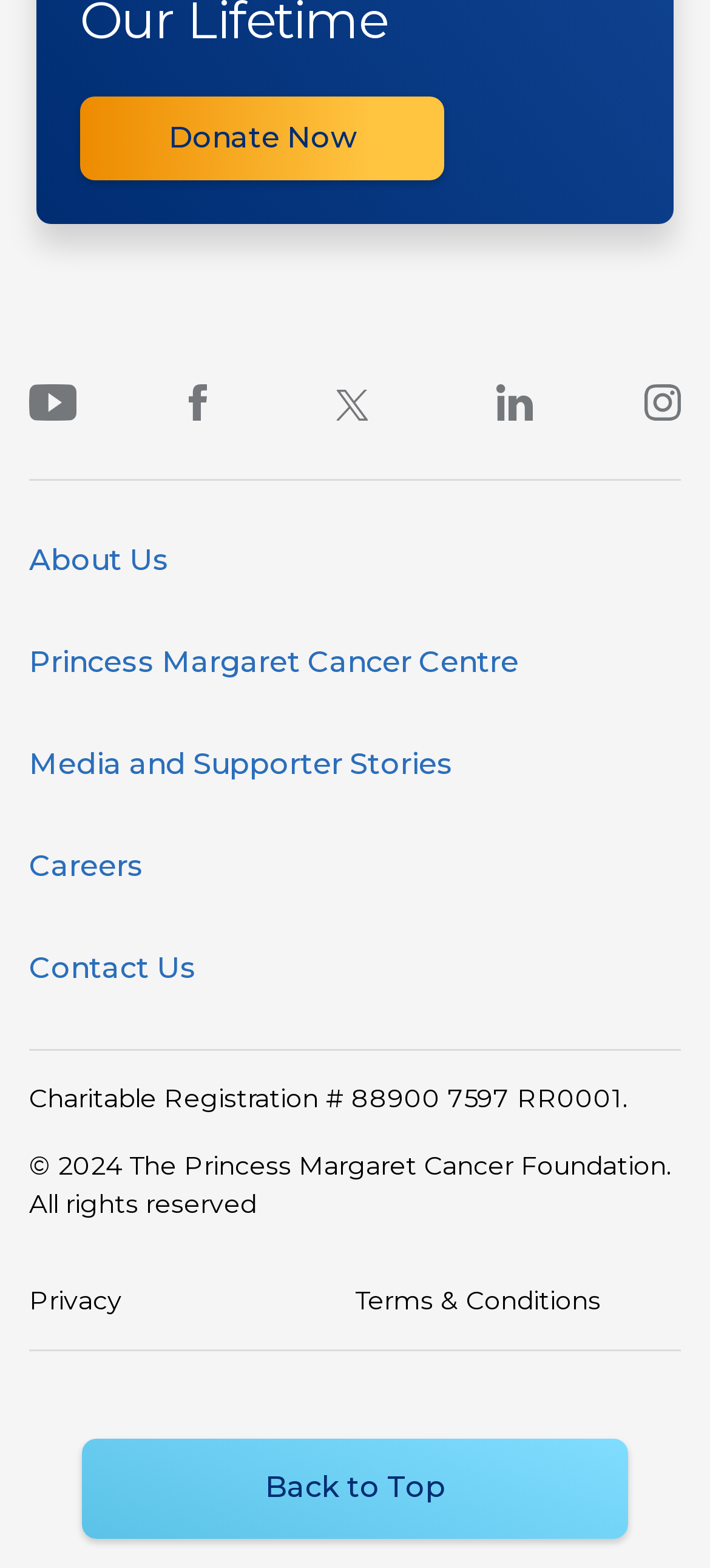Please identify the bounding box coordinates of the clickable element to fulfill the following instruction: "Donate to the charity". The coordinates should be four float numbers between 0 and 1, i.e., [left, top, right, bottom].

[0.113, 0.062, 0.626, 0.115]